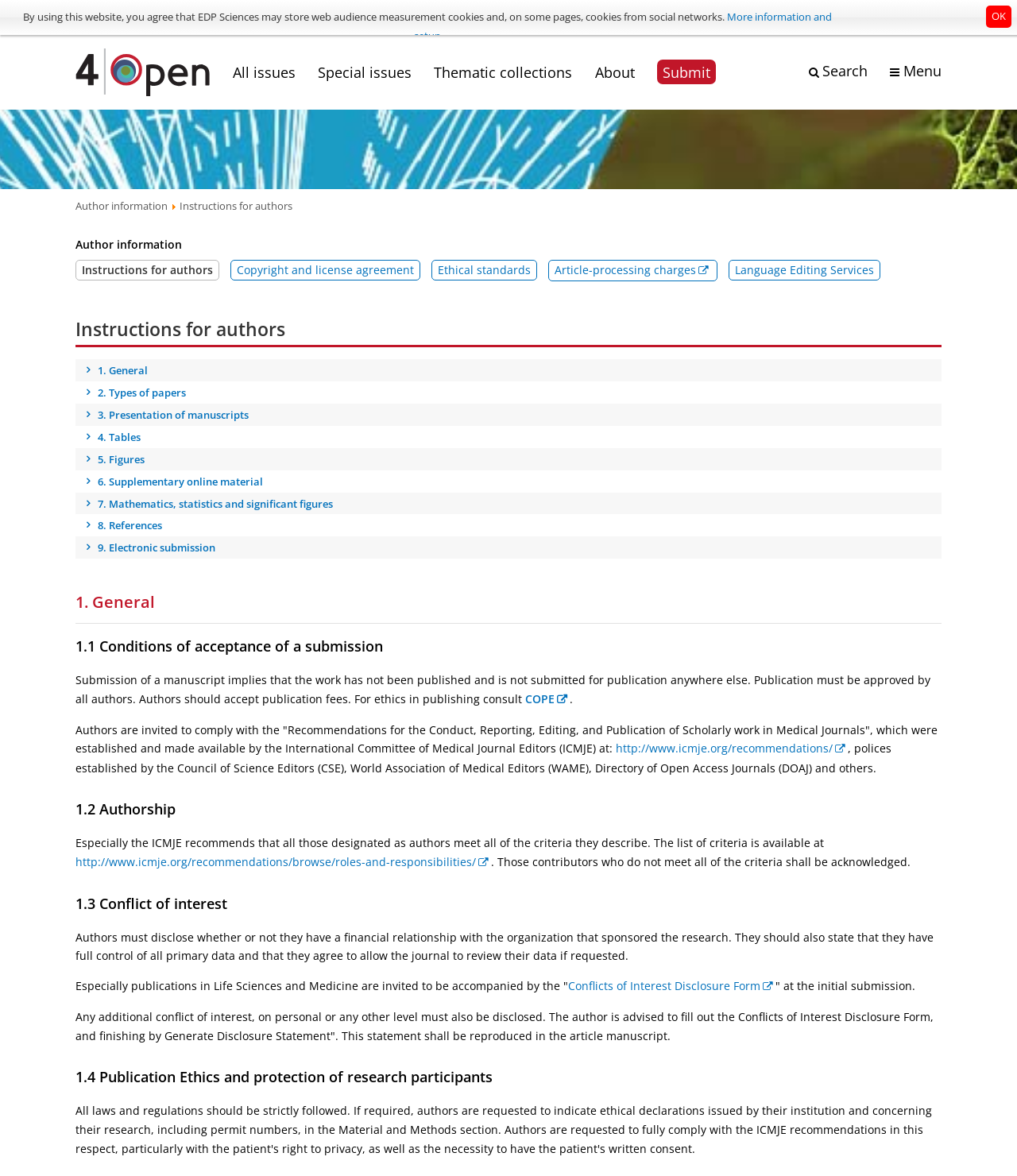What is the main heading of this webpage? Please extract and provide it.

Instructions for authors